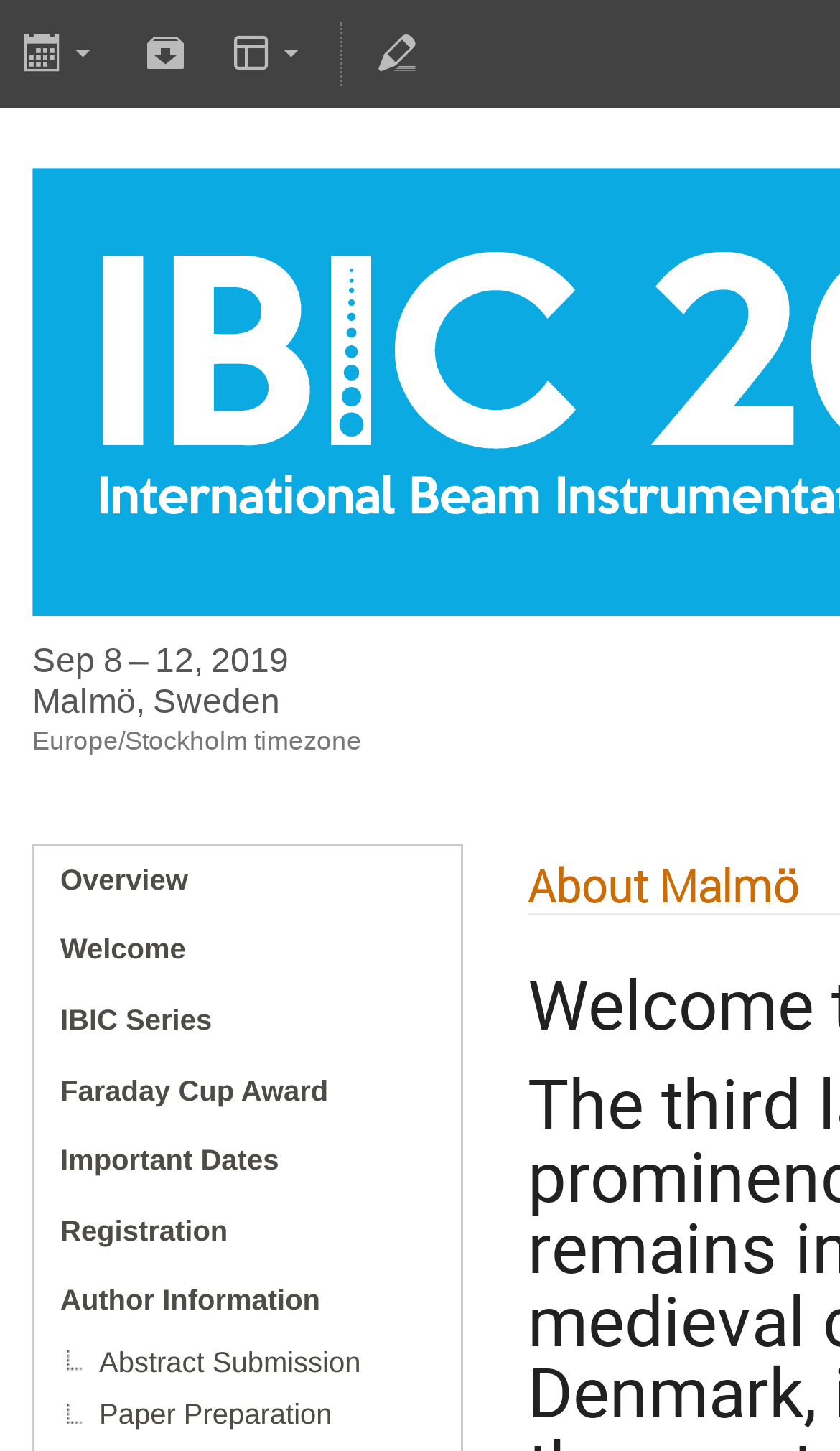What is the name of the award mentioned on the page?
Could you give a comprehensive explanation in response to this question?

I found the name of the award by looking at the link element that says 'Faraday Cup Award' which is located in the middle of the page.